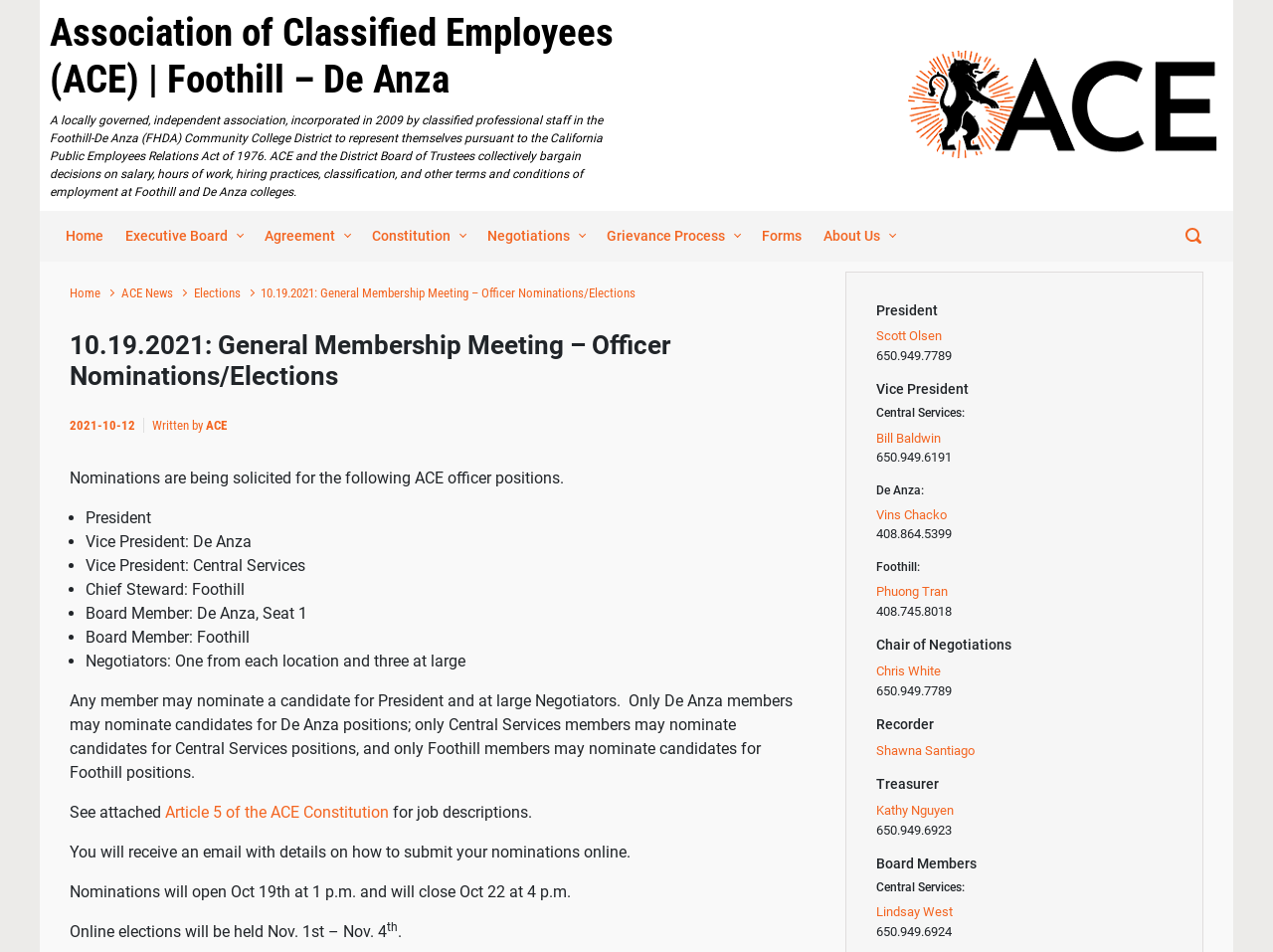Please identify the bounding box coordinates for the region that you need to click to follow this instruction: "Get teeth whitening and bleaching treatment".

None